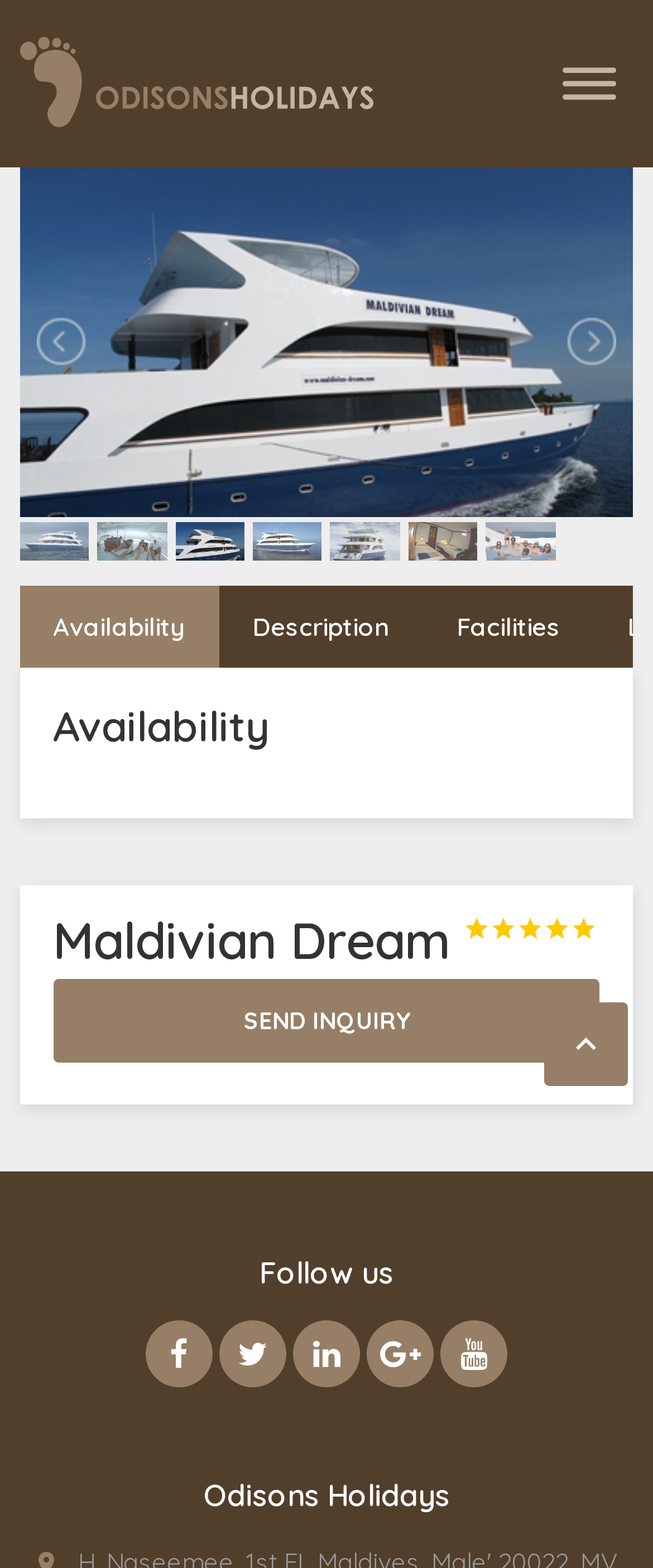How many social media links are there in the footer?
Please answer the question with as much detail and depth as you can.

I looked at the footer section and found 5 social media links, which are Facebook, Twitter, LinkedIn, Instagram, and YouTube.